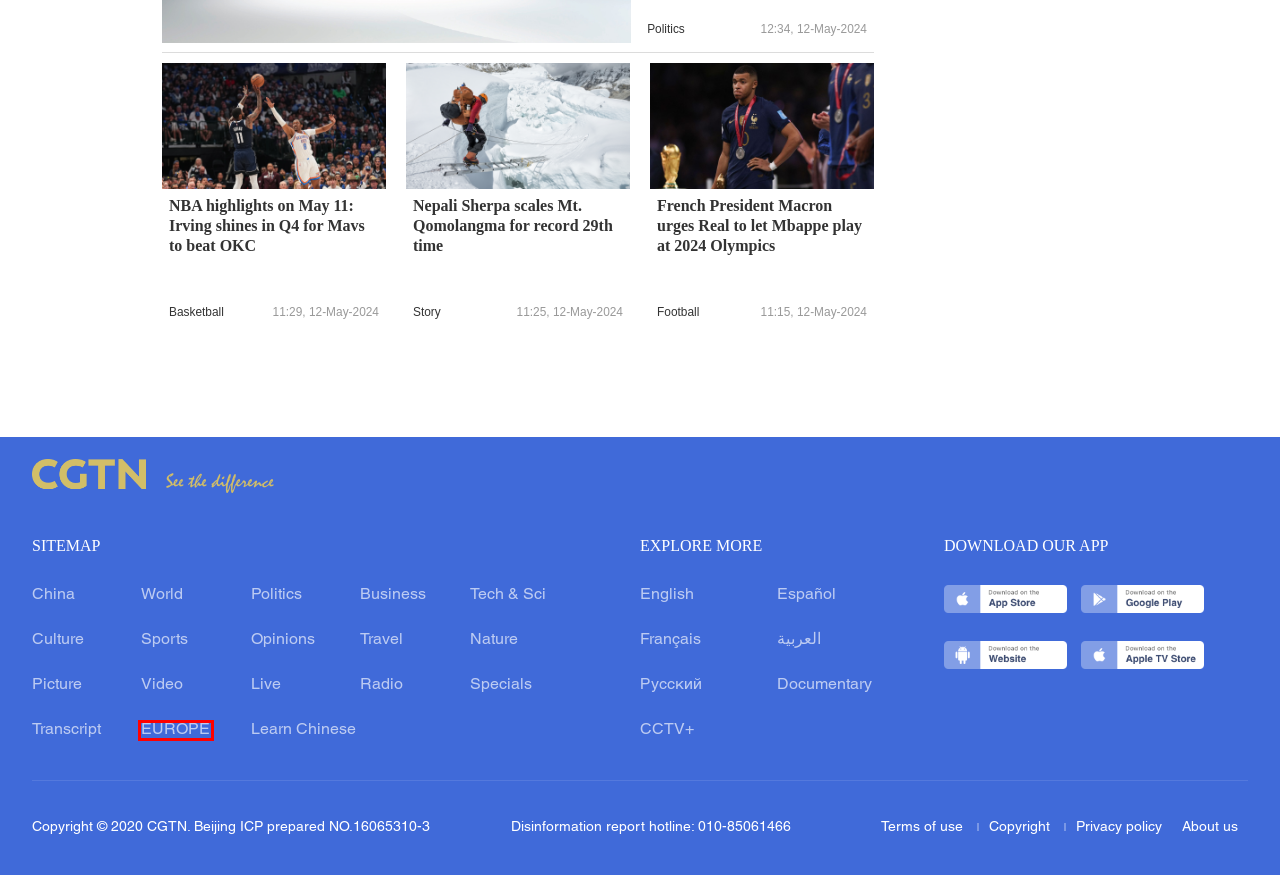Look at the screenshot of a webpage where a red rectangle bounding box is present. Choose the webpage description that best describes the new webpage after clicking the element inside the red bounding box. Here are the candidates:
A. French President Macron urges Real to let Mbappe play at 2024 Olympics - CGTN
B. NBA highlights on May 11: Irving shines in Q4 for Mavs to beat OKC - CGTN
C. Nepali Sherpa scales Mt. Qomolangma for record 29th time - CGTN
D. Europe - All The Latest News | CGTN
E. Live Radio, Shows & Podcasts | CGTN Radio
F. China Politics, Diplomacy and Policy | CGTN
G. CGTN
H. HOME-Global International Video Agency

D